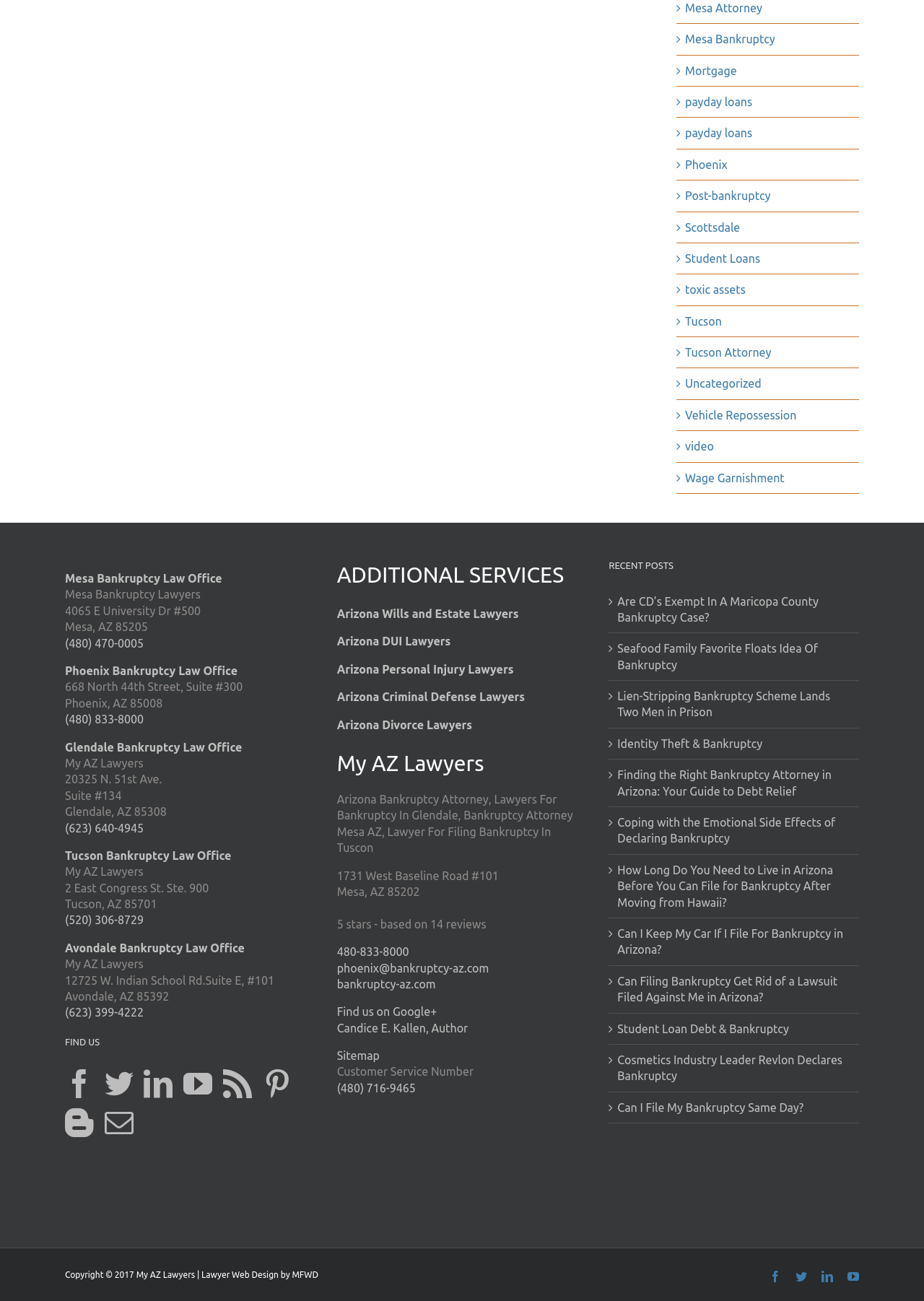Please provide a comprehensive answer to the question based on the screenshot: What social media platforms can you find My AZ Lawyers on?

The social media platforms that My AZ Lawyers can be found on are listed in the section with the heading 'FIND US'. This section contains links to the law firm's profiles on various social media platforms.